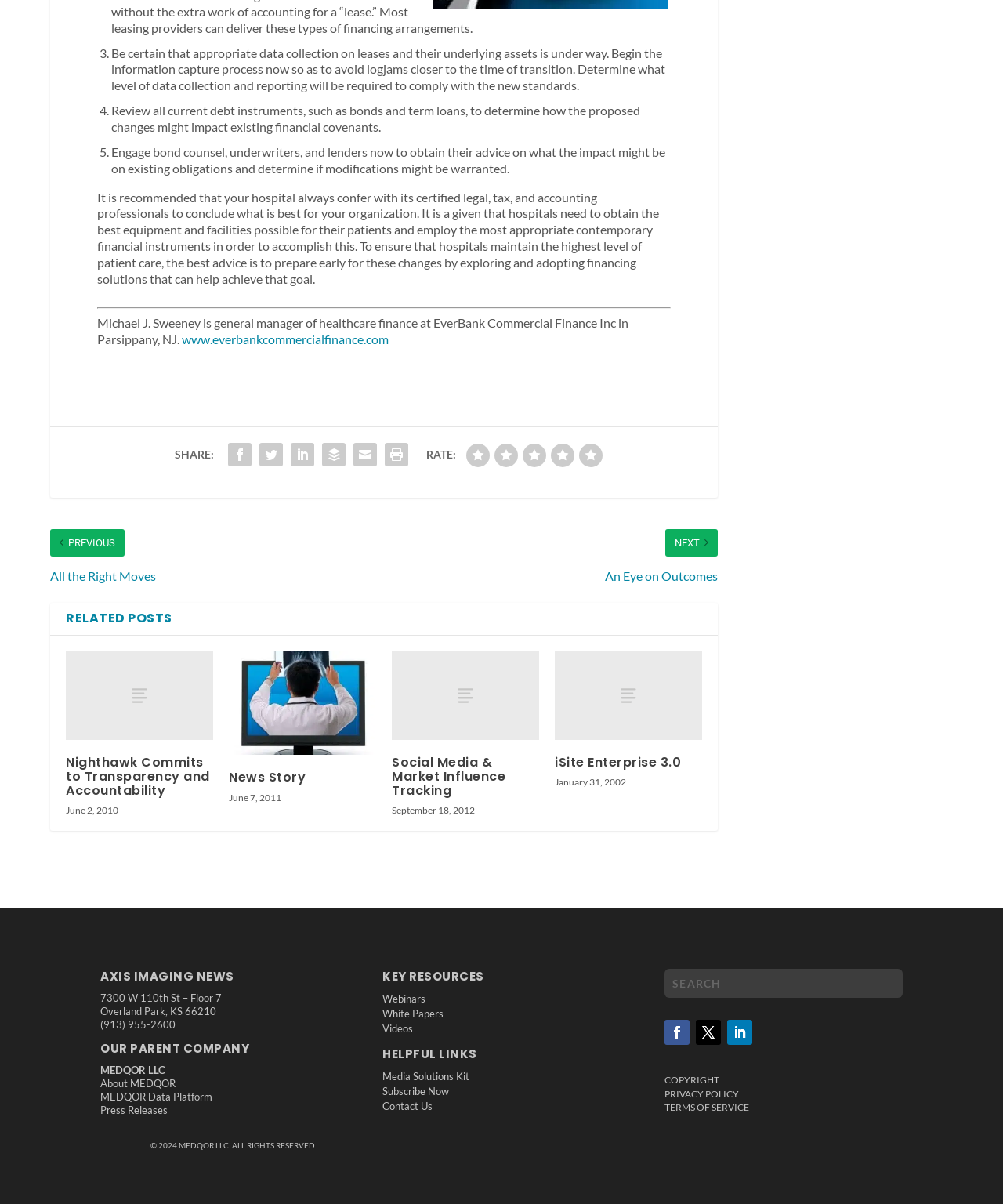Who is the author of the article?
Using the visual information, respond with a single word or phrase.

Michael J. Sweeney